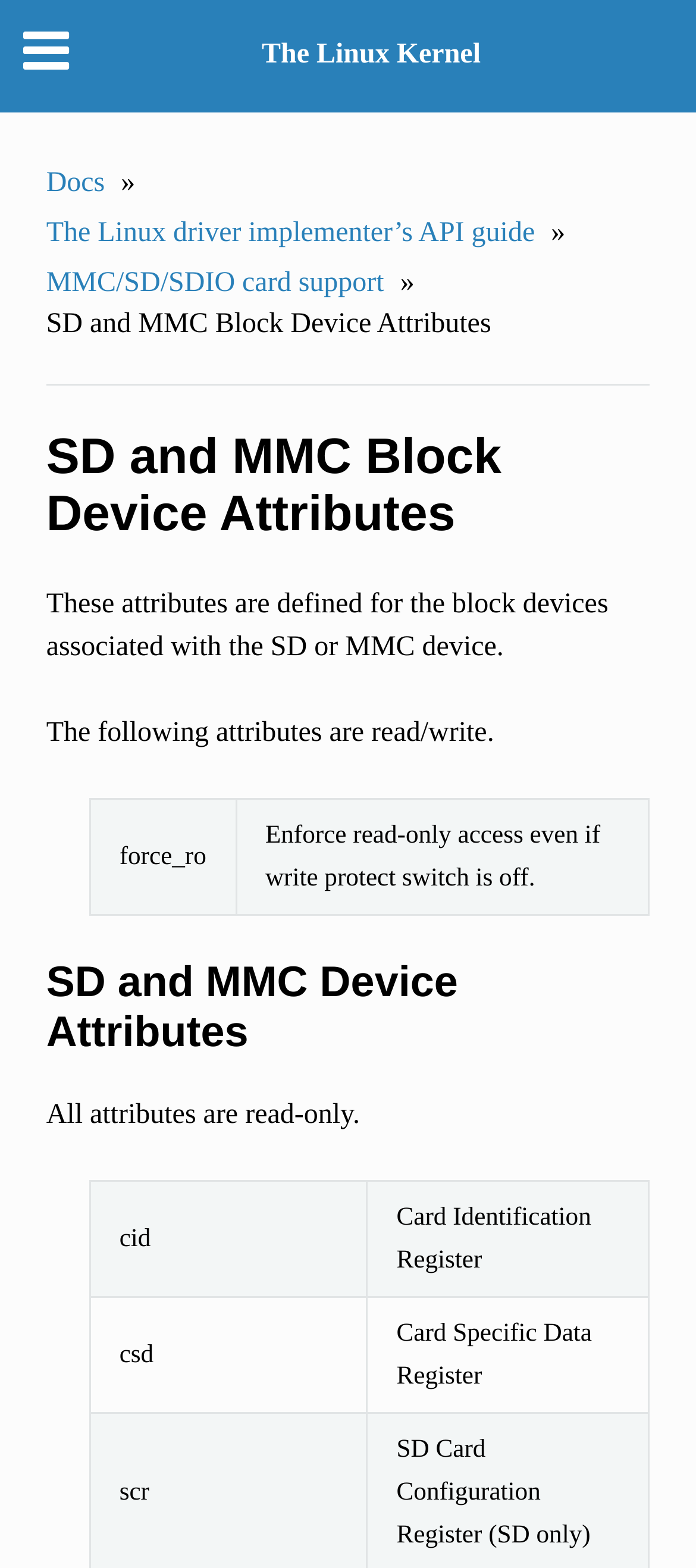Determine the heading of the webpage and extract its text content.

SD and MMC Block Device Attributes